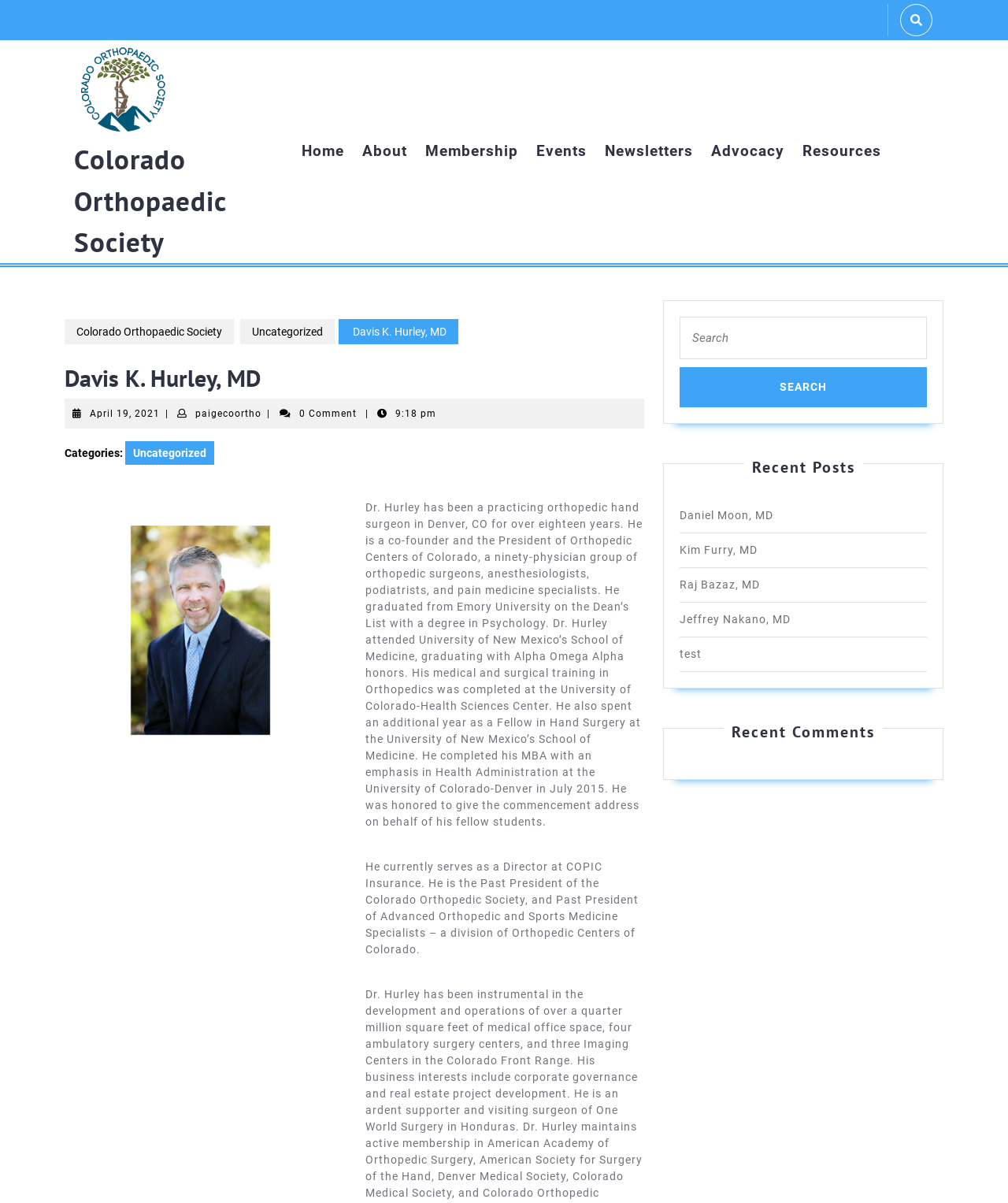What is the name of the doctor?
Refer to the screenshot and respond with a concise word or phrase.

Davis K. Hurley, MD